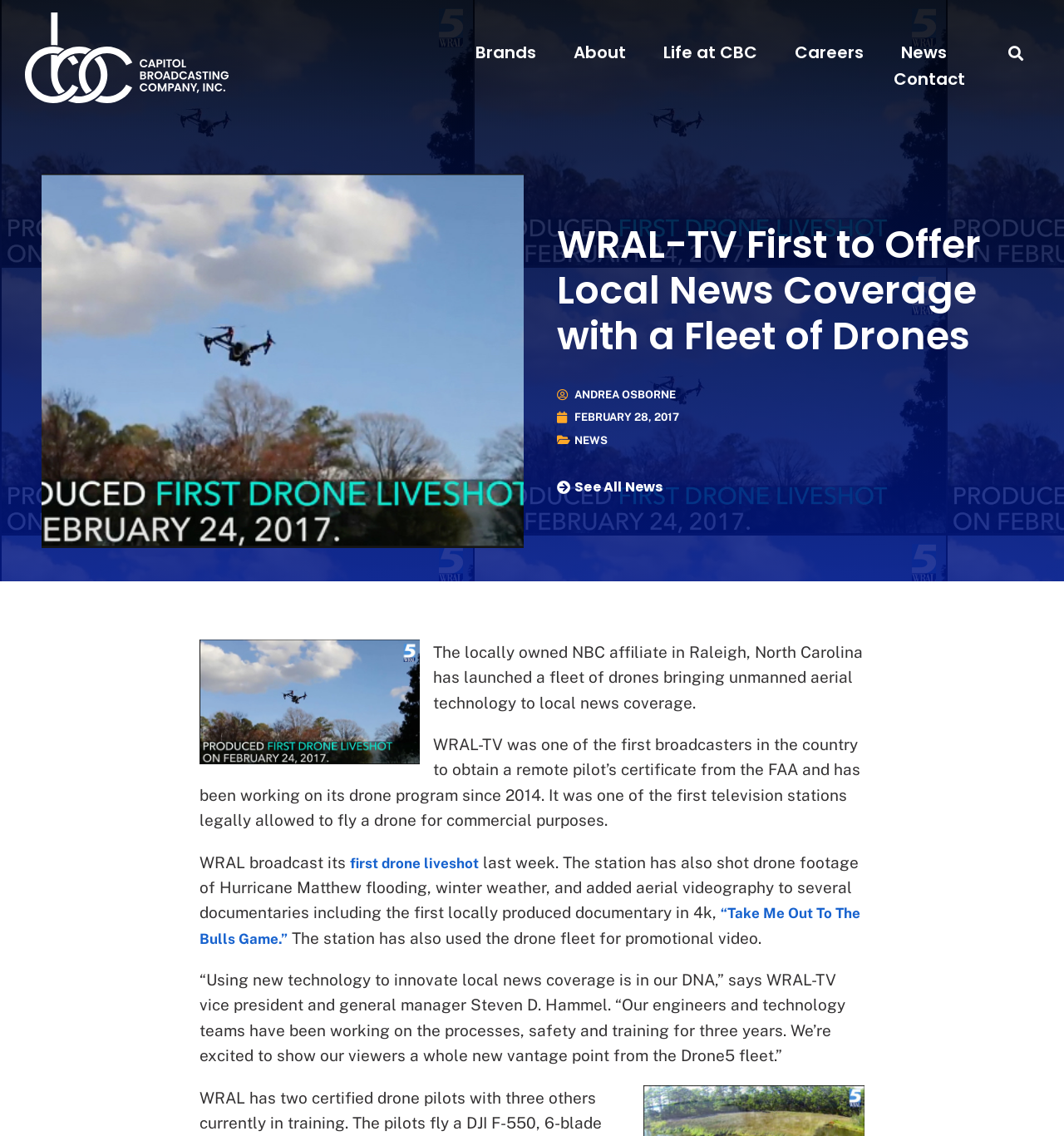Give a short answer to this question using one word or a phrase:
What is the purpose of the drone fleet?

Local news coverage